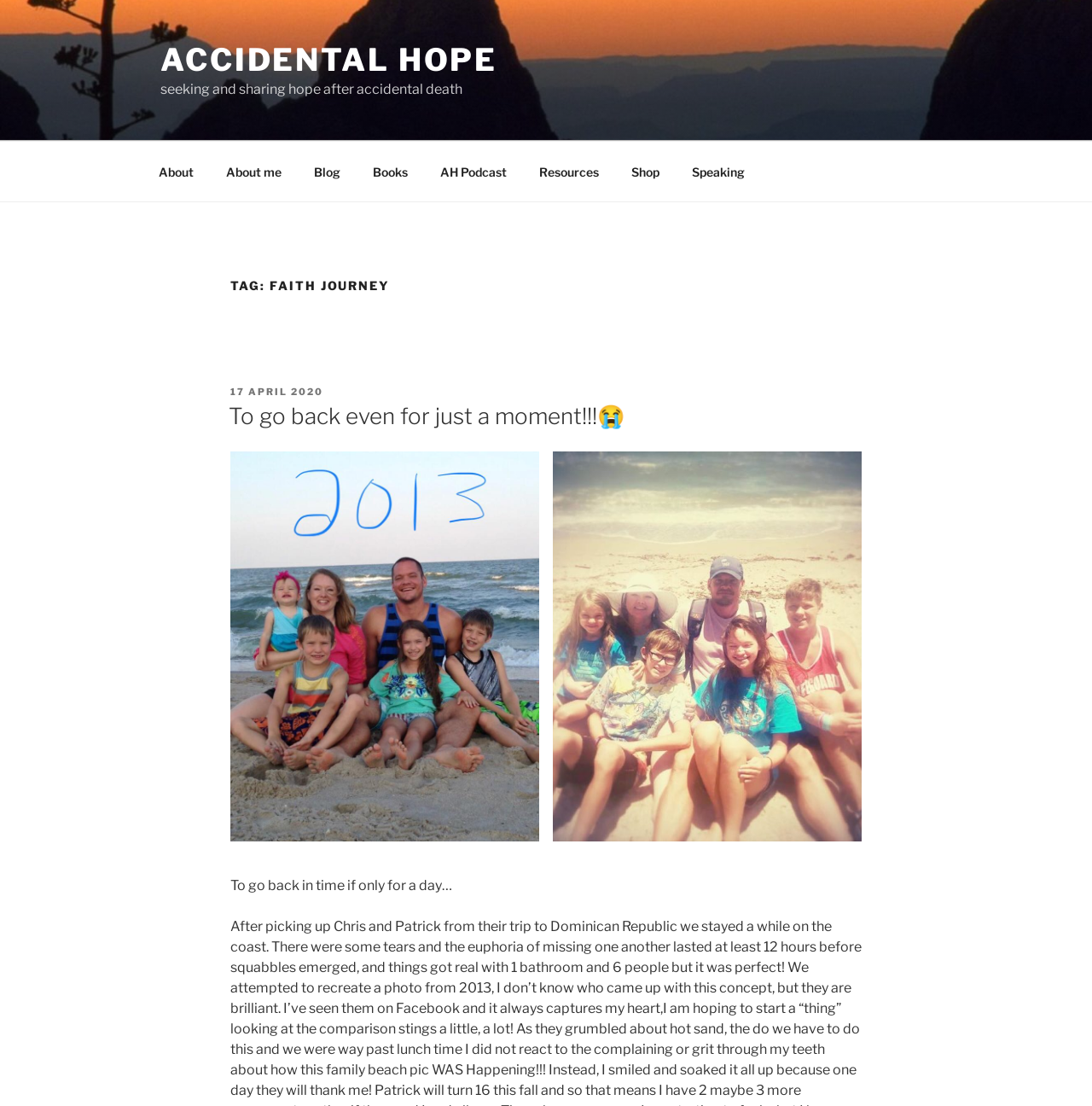Using floating point numbers between 0 and 1, provide the bounding box coordinates in the format (top-left x, top-left y, bottom-right x, bottom-right y). Locate the UI element described here: Blog

[0.273, 0.136, 0.325, 0.174]